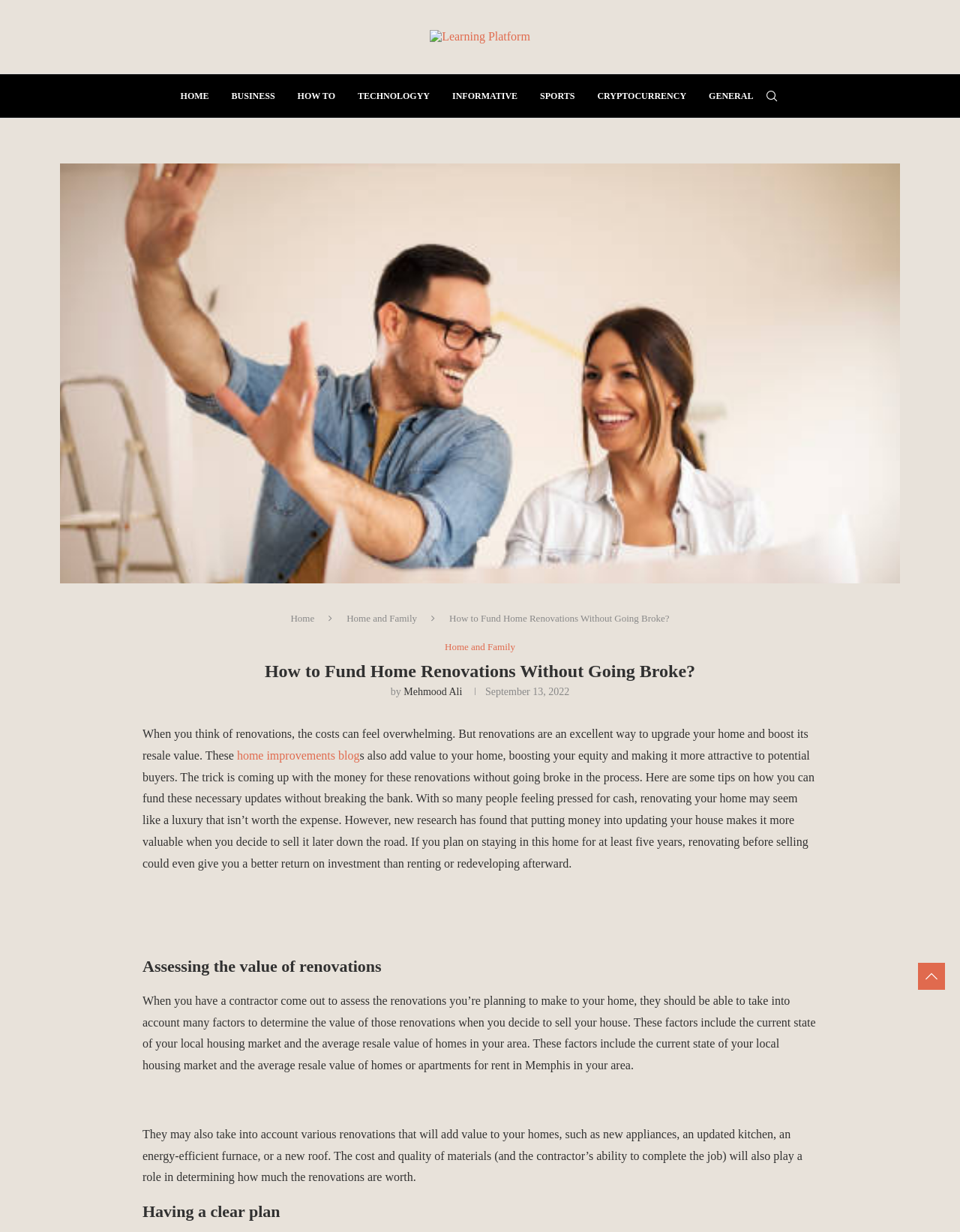Detail the features and information presented on the webpage.

The webpage is about funding home renovations without going broke. At the top, there is a logo of "Learning Platform" with a link to the platform. Below the logo, there is a navigation menu with links to various categories such as "HOME", "BUSINESS", "HOW TO", and others.

The main content of the webpage is divided into sections. The first section has a heading "How to Fund Home Renovations Without Going Broke?" and a subheading "by Mehmood Ali" with the date "September 13, 2022". The text in this section explains the importance of home renovations and how they can add value to a home.

Below this section, there is a link to a "home improvements blog". The text continues to discuss the benefits of renovations and how to fund them without breaking the bank. The section is followed by a heading "Assessing the value of renovations" which discusses the factors that contractors consider when determining the value of renovations.

The final section has a heading "Having a clear plan" but the text is not provided in the accessibility tree. Throughout the webpage, there are no images except for the "Learning Platform" logo at the top.